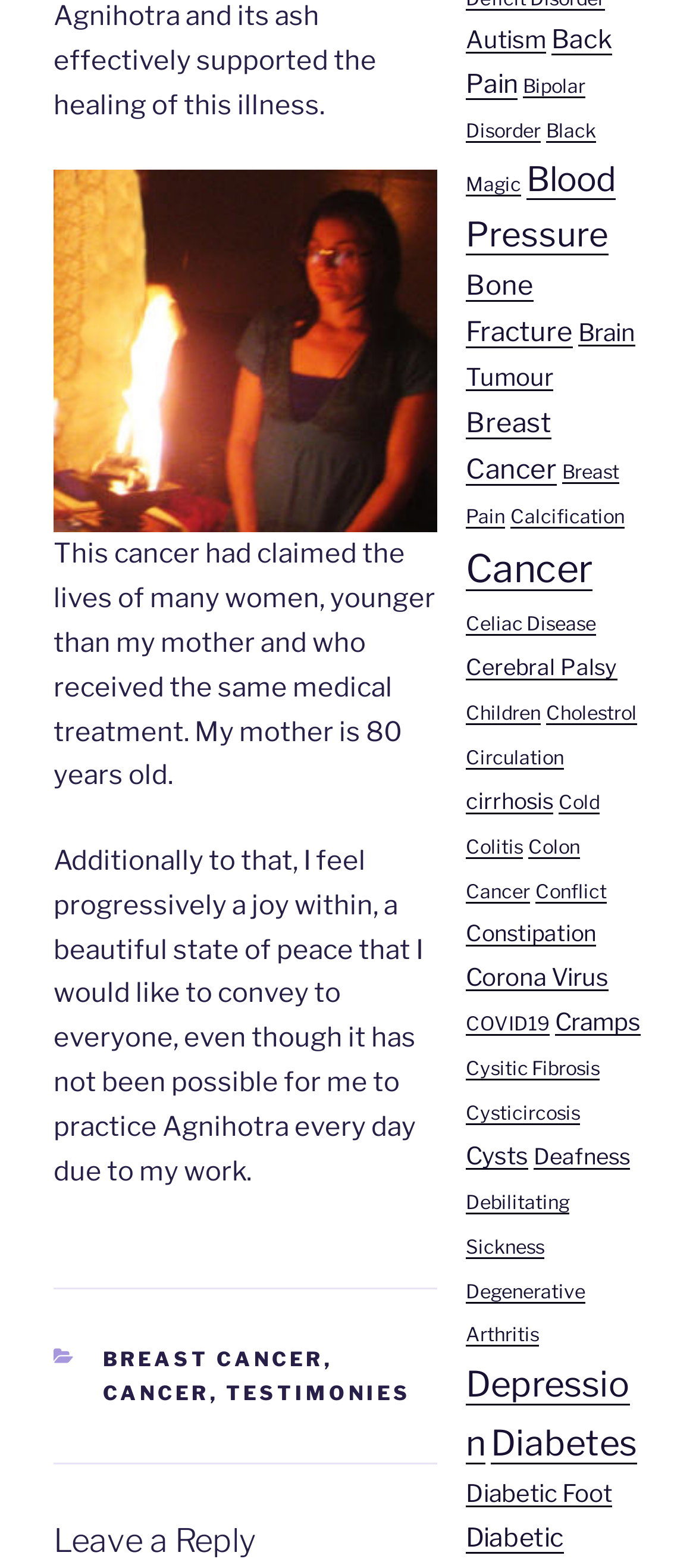How many links are in the footer section?
Based on the image, please offer an in-depth response to the question.

The footer section has 4 links, which are 'BREAST CANCER', 'CANCER', 'TESTIMONIES', and an empty link with a comma as its text content.